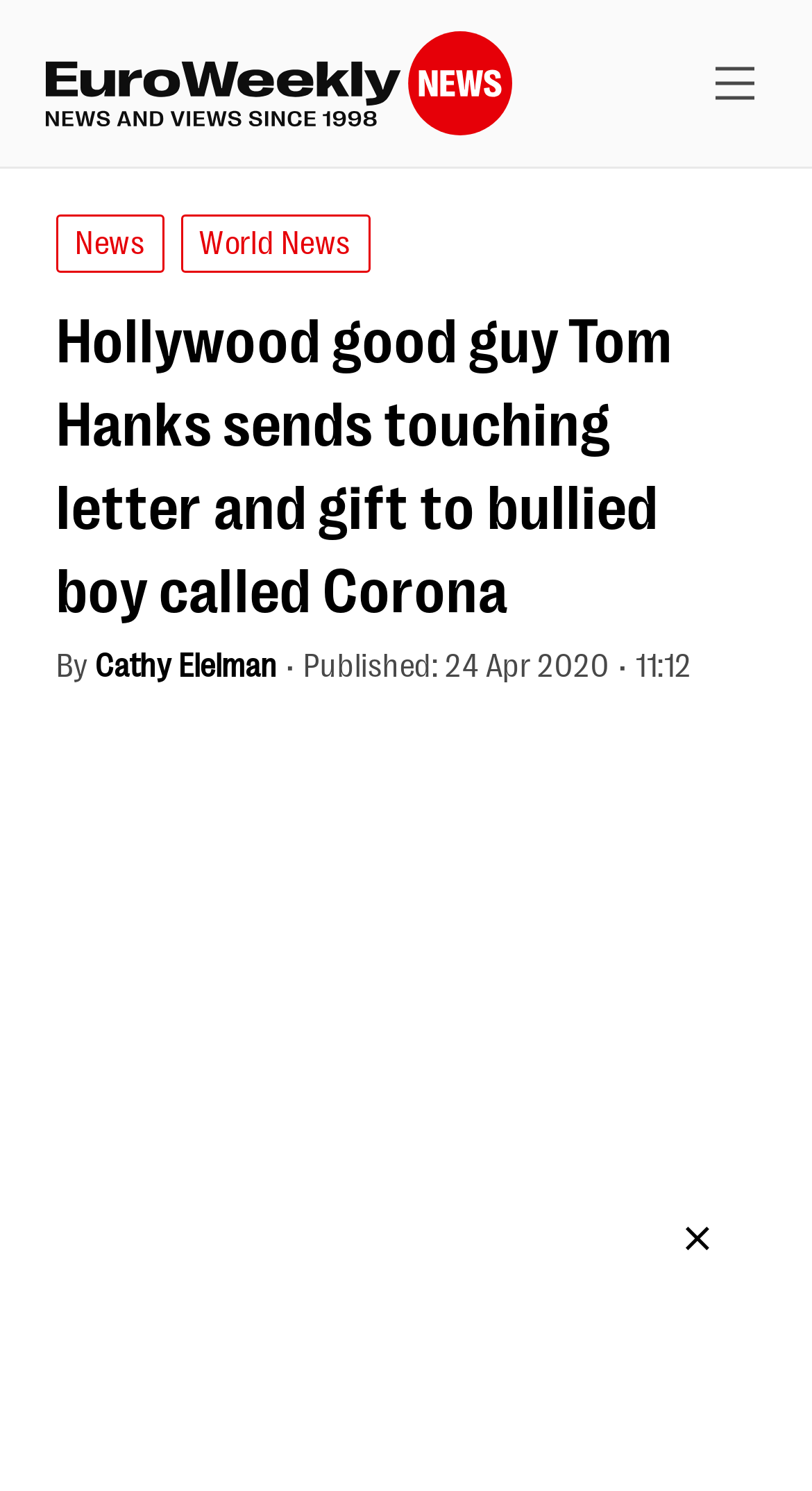Provide the bounding box coordinates for the UI element that is described as: "alt="Euro Weekly News logo"".

[0.056, 0.0, 0.631, 0.112]